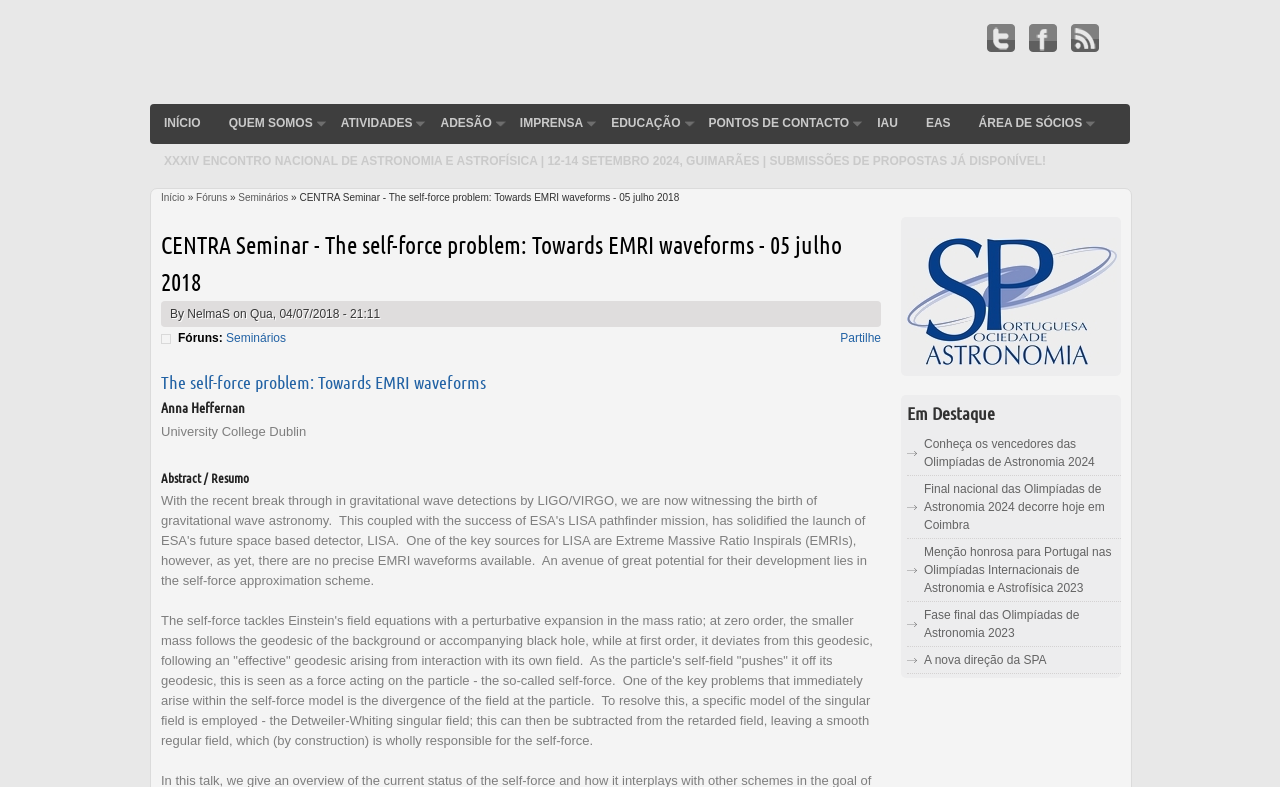Where is the seminar taking place?
Using the image as a reference, answer the question in detail.

The location of the seminar can be found in the static text element with the text 'University College Dublin'.